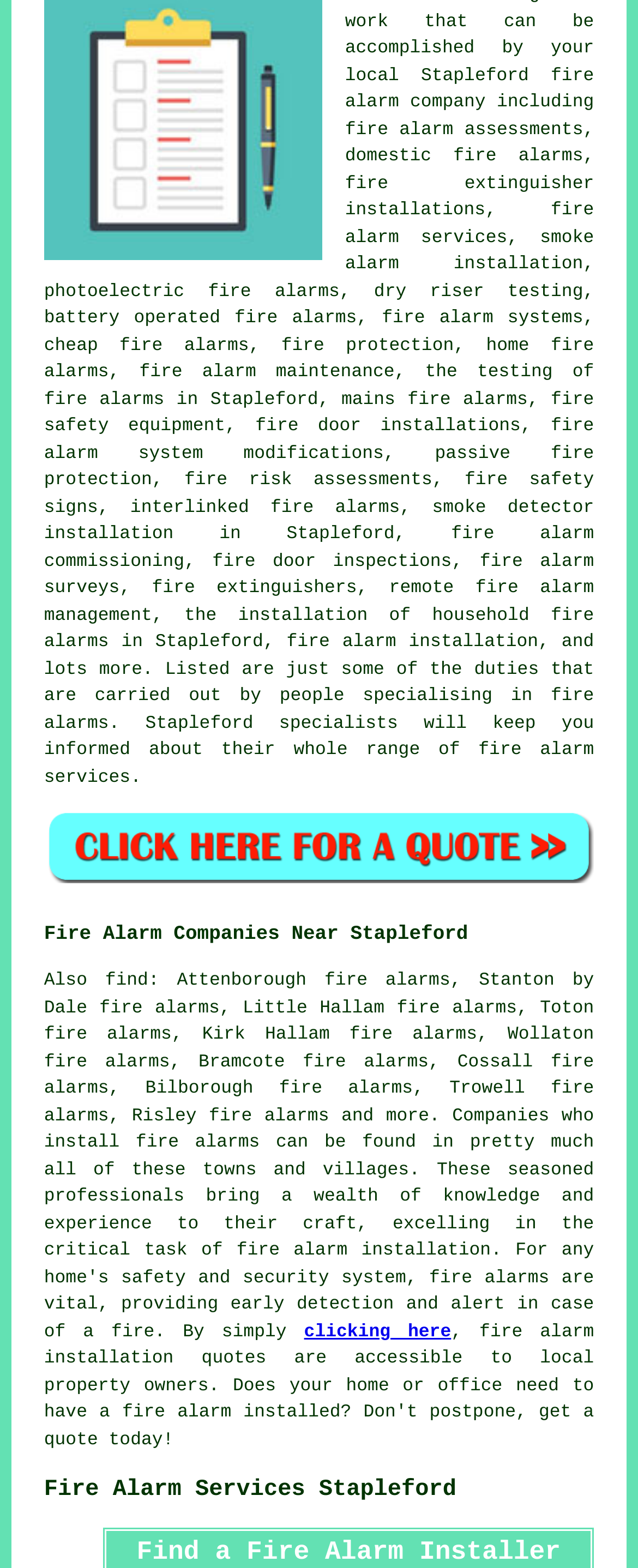Find the bounding box coordinates of the clickable element required to execute the following instruction: "learn about smoke alarm installation". Provide the coordinates as four float numbers between 0 and 1, i.e., [left, top, right, bottom].

[0.541, 0.146, 0.931, 0.176]